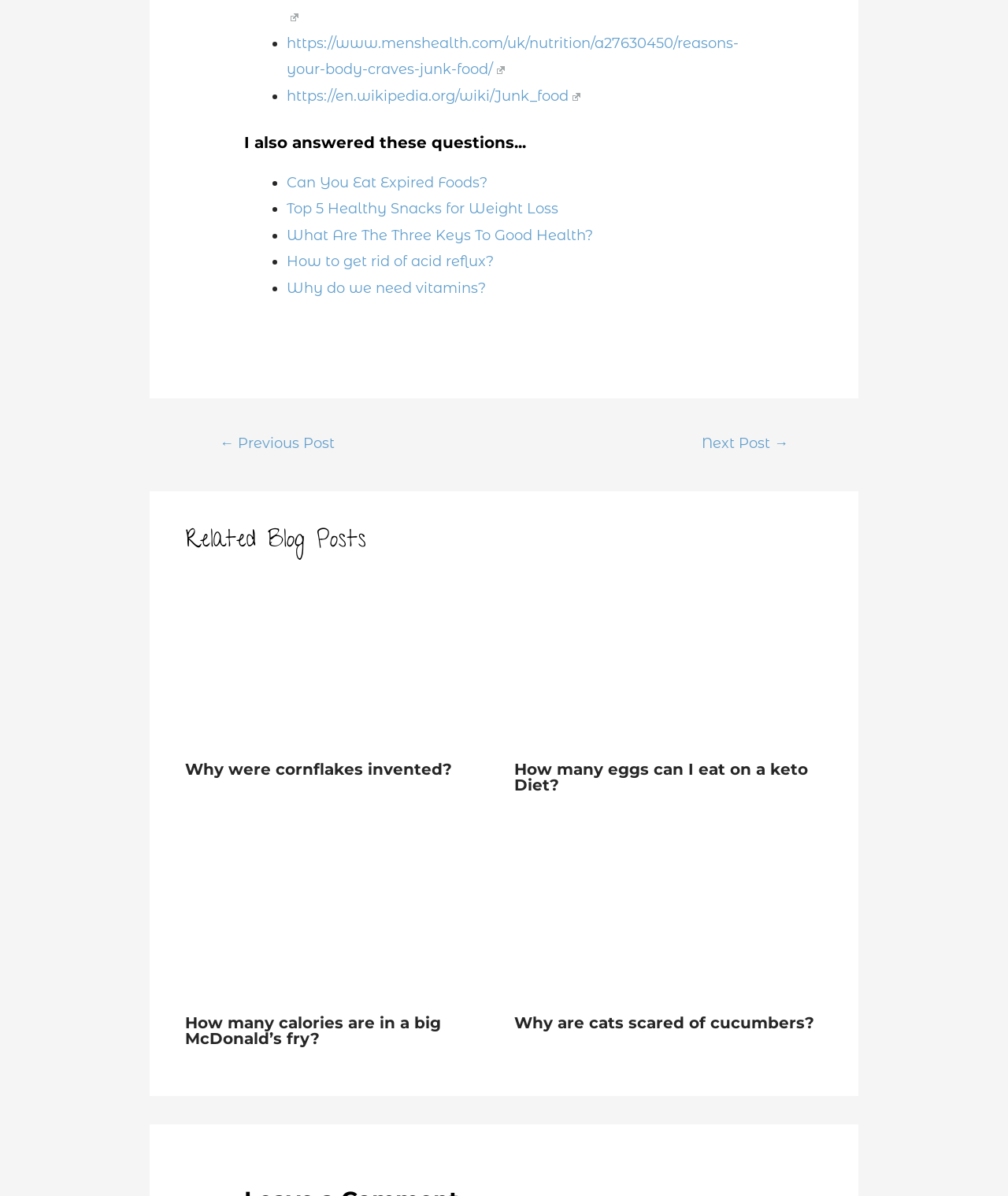What is the title of the third related blog post?
Offer a detailed and exhaustive answer to the question.

The third related blog post has a link with the text 'Big french fries. Fried potato chips.' and an image of french fries, which suggests that the title of the post is about french fries.